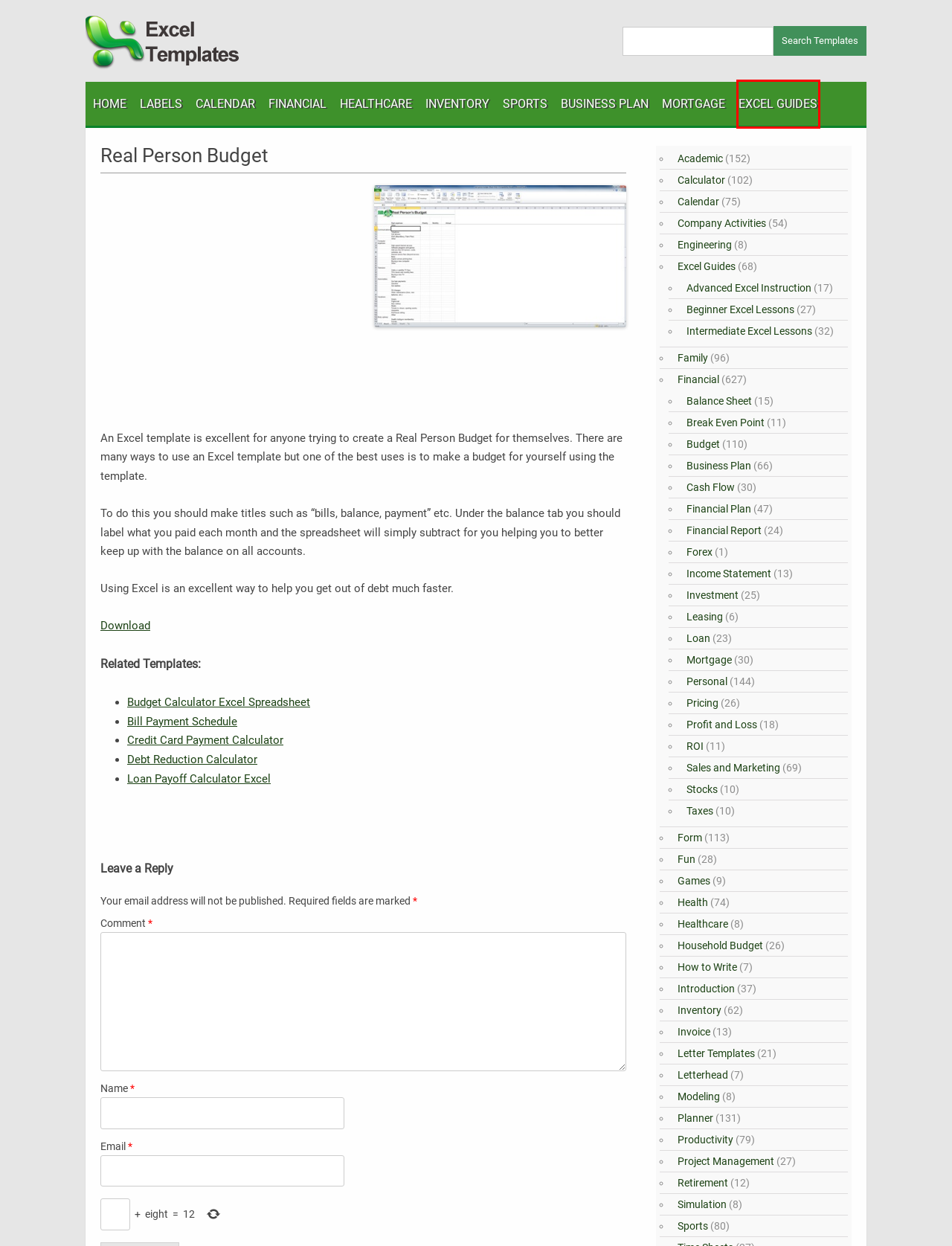Review the webpage screenshot provided, noting the red bounding box around a UI element. Choose the description that best matches the new webpage after clicking the element within the bounding box. The following are the options:
A. Debt Reduction Calculator | Debt Reduction Calculator Excel
B. Budget Calculator Excel Spreadsheet | Budget Calculator
C. Excel Guides – Excel Templates
D. Inventory Templates | Free Inventory Template
E. Excel Games | Excel Spreadsheet Games
F. Intermediate Excel Lessons – Excel Templates
G. Letterhead Templates | Free Letterhead Templates
H. Productivity Calculator | Productivity Calculation

C